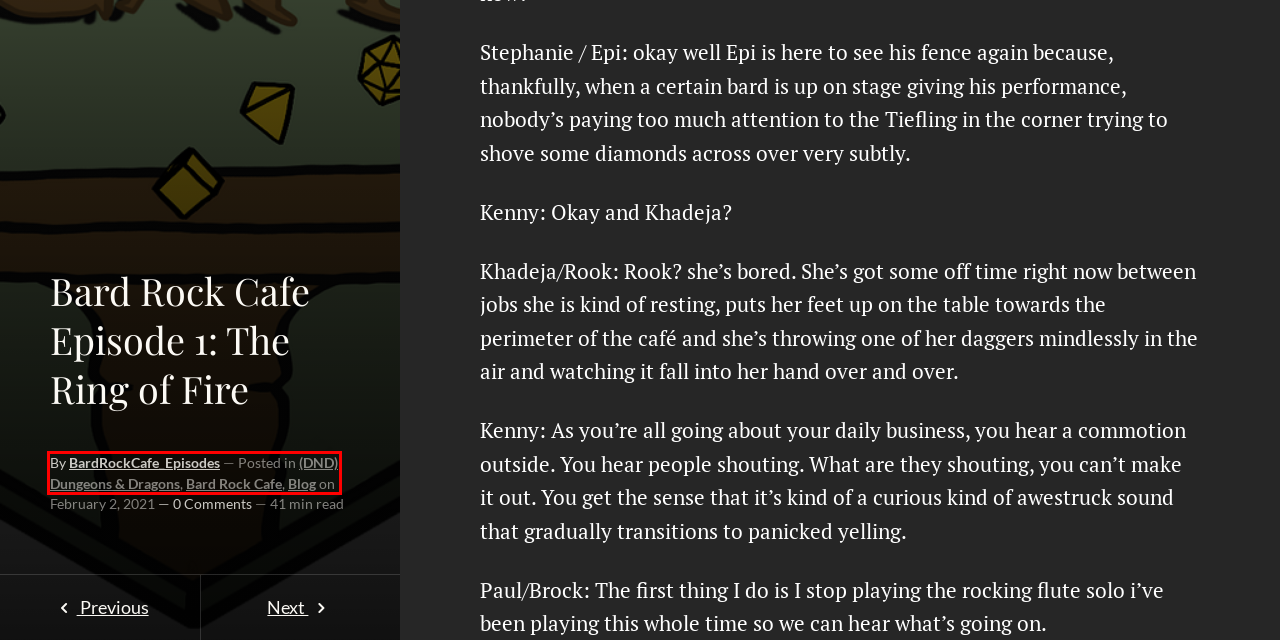Given a screenshot of a webpage featuring a red bounding box, identify the best matching webpage description for the new page after the element within the red box is clicked. Here are the options:
A. Everspace 2 Impressions
B. Raji: An Ancient Epic
C. (DND) Dungeons & Dragons
D. Anime
E. Bard Rock Cafe
F. Blog
G. BardRockCafe_Episodes
H. Guest Submission

C